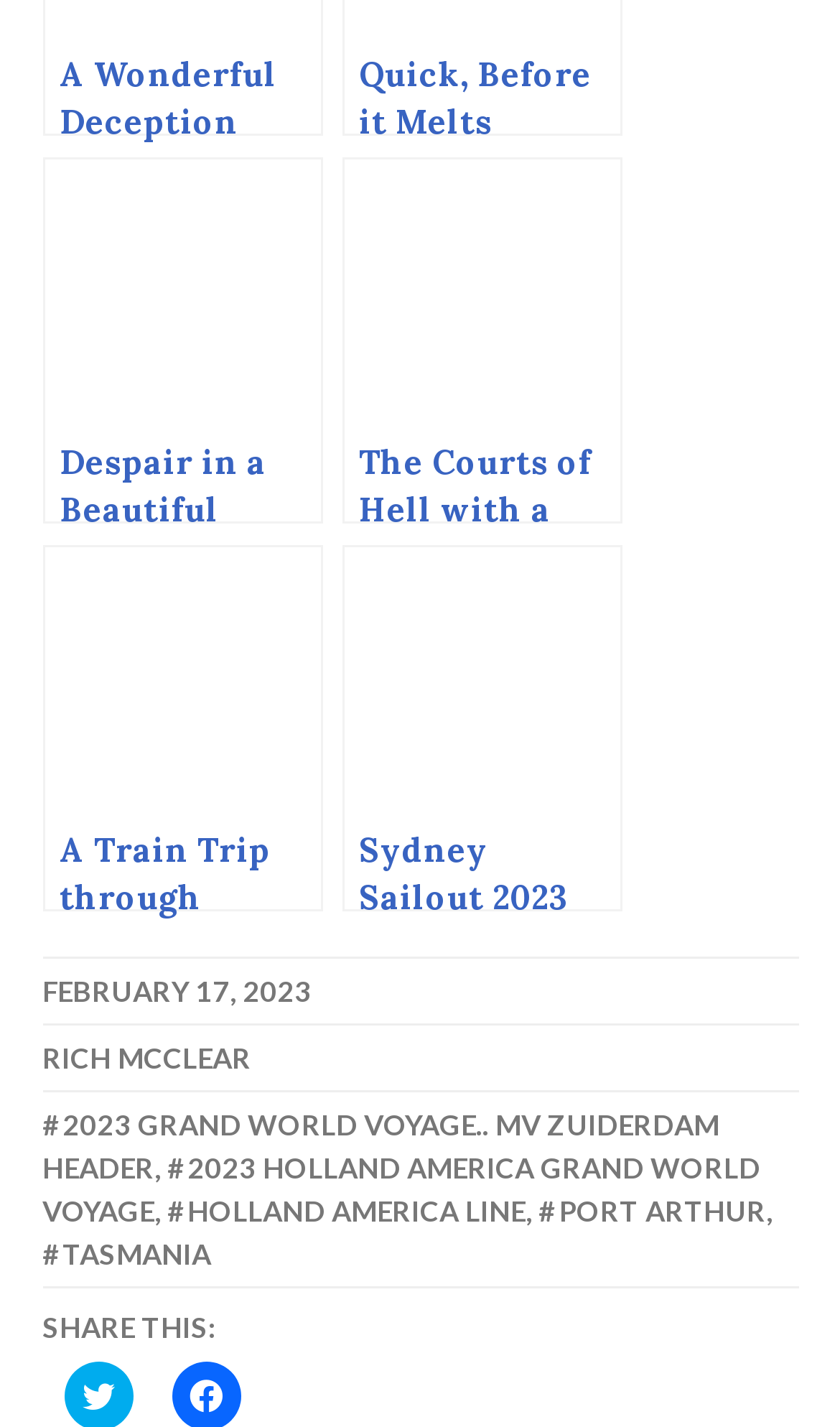Identify the bounding box coordinates for the element that needs to be clicked to fulfill this instruction: "Read the article 'A Train Trip through Bavaria'". Provide the coordinates in the format of four float numbers between 0 and 1: [left, top, right, bottom].

[0.05, 0.382, 0.383, 0.639]